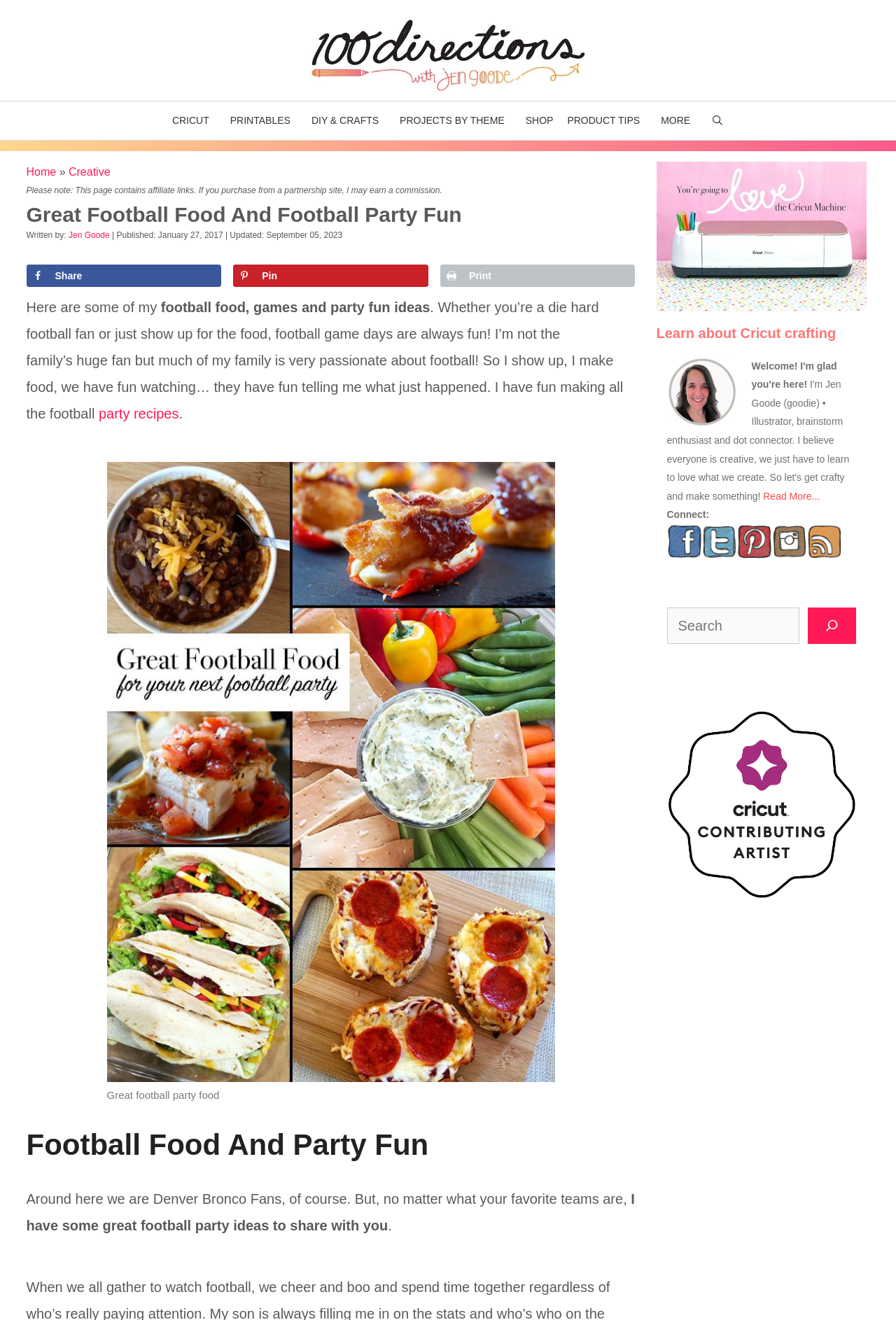Locate and generate the text content of the webpage's heading.

Great Football Food And Football Party Fun